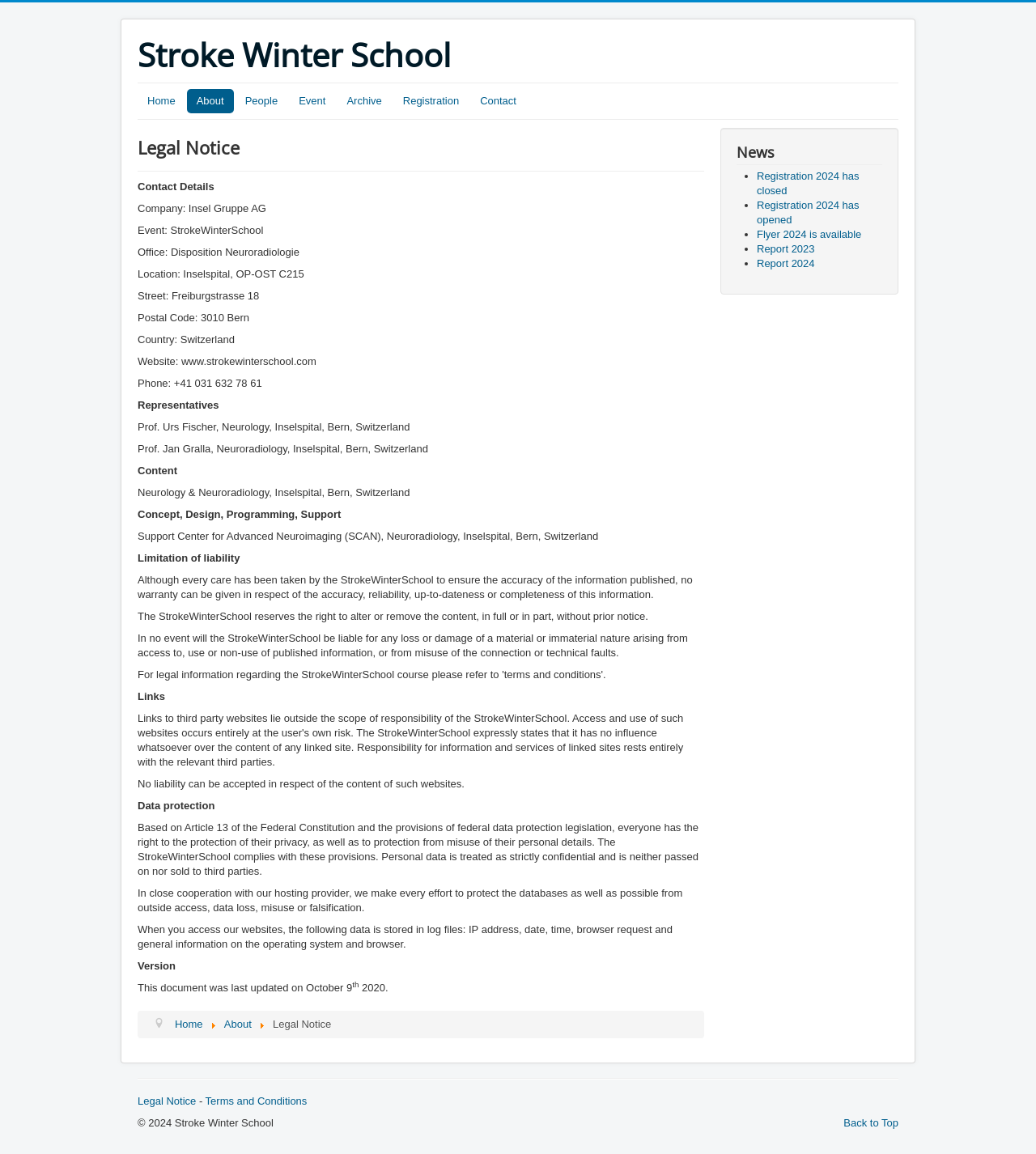Using the element description provided, determine the bounding box coordinates in the format (top-left x, top-left y, bottom-right x, bottom-right y). Ensure that all values are floating point numbers between 0 and 1. Element description: Registration 2024 has opened

[0.73, 0.173, 0.829, 0.196]